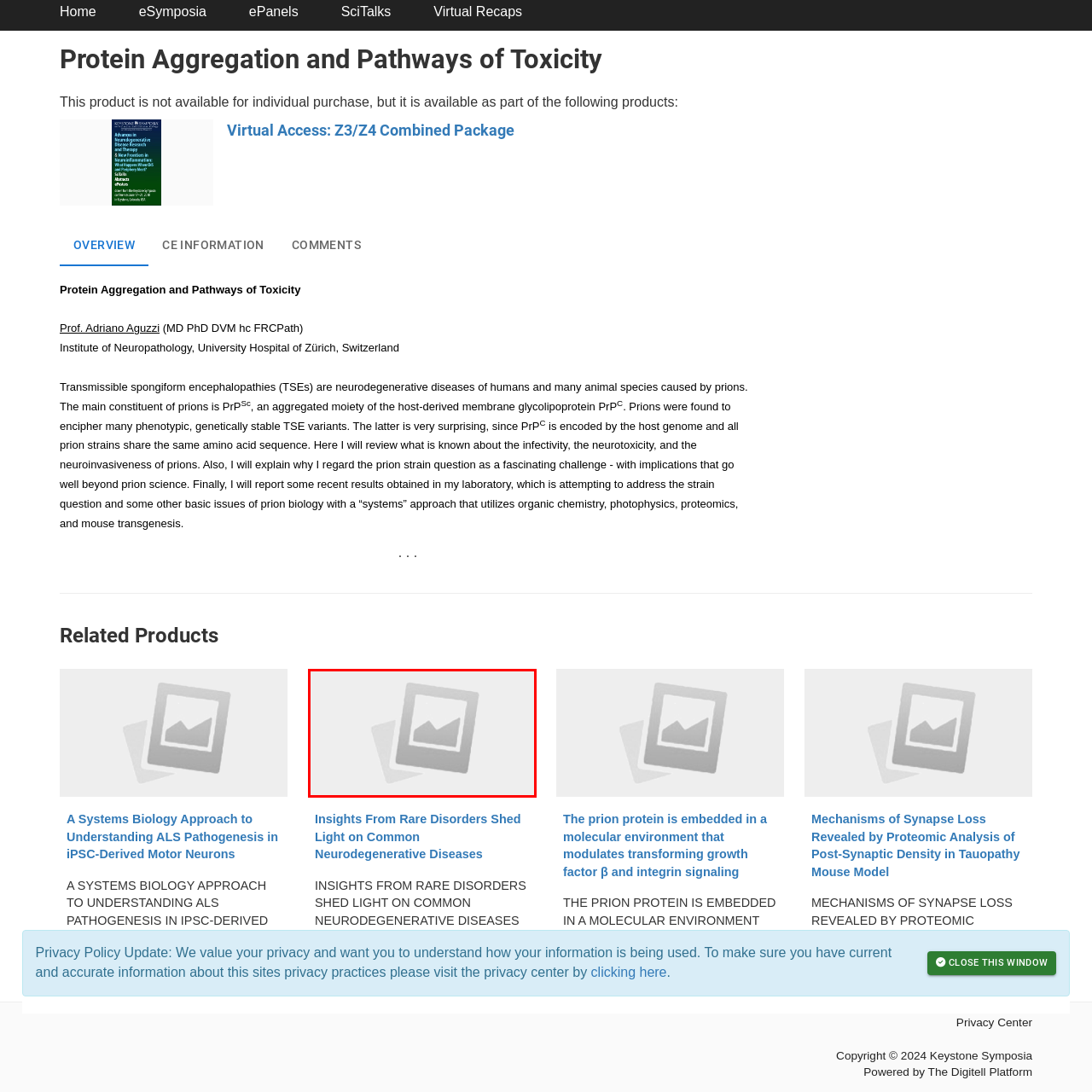What is the purpose of the link accompanying the thumbnail?
Examine the visual content inside the red box and reply with a single word or brief phrase that best answers the question.

To access more information